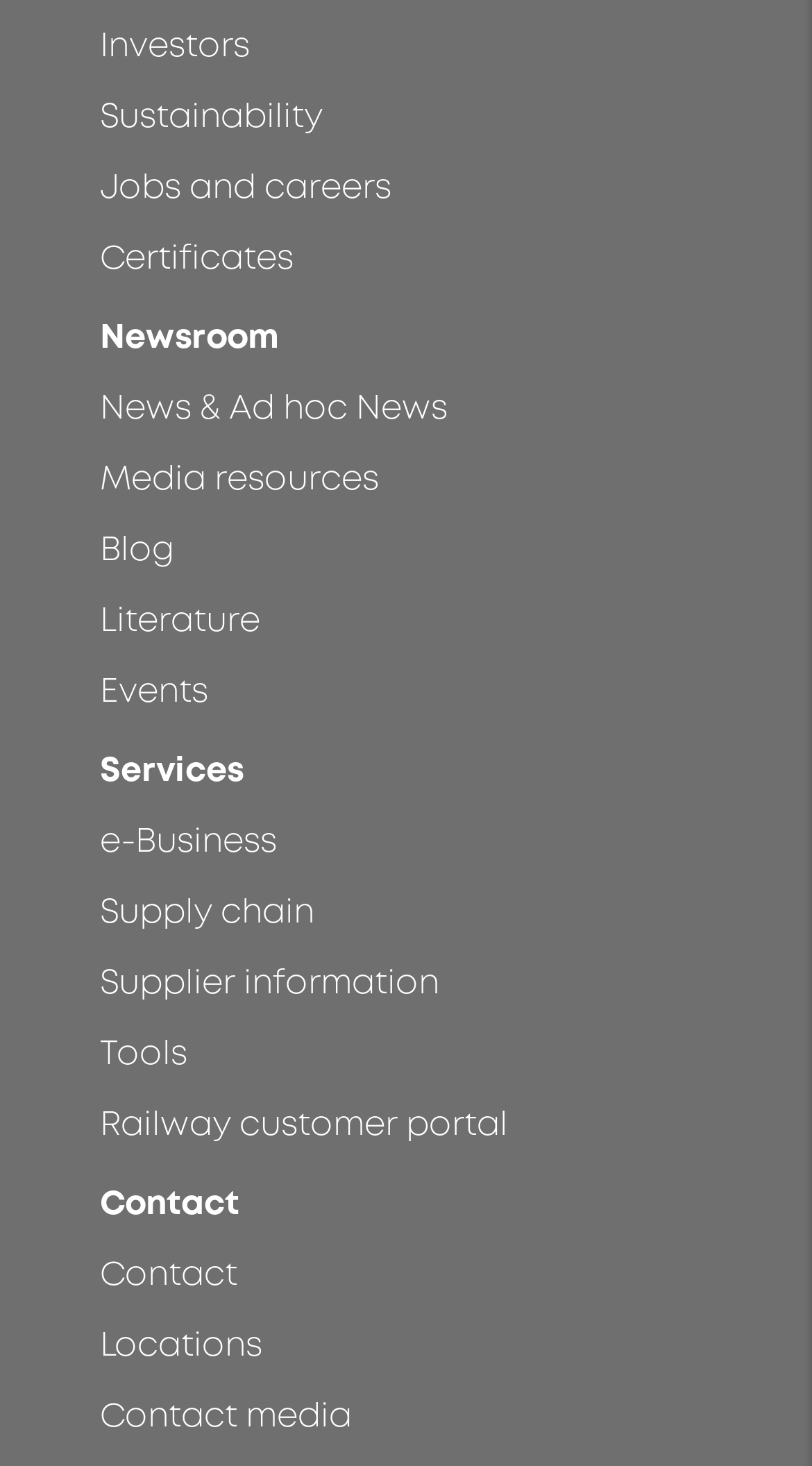Find the bounding box coordinates of the element to click in order to complete the given instruction: "Explore jobs and careers."

[0.123, 0.113, 0.877, 0.144]